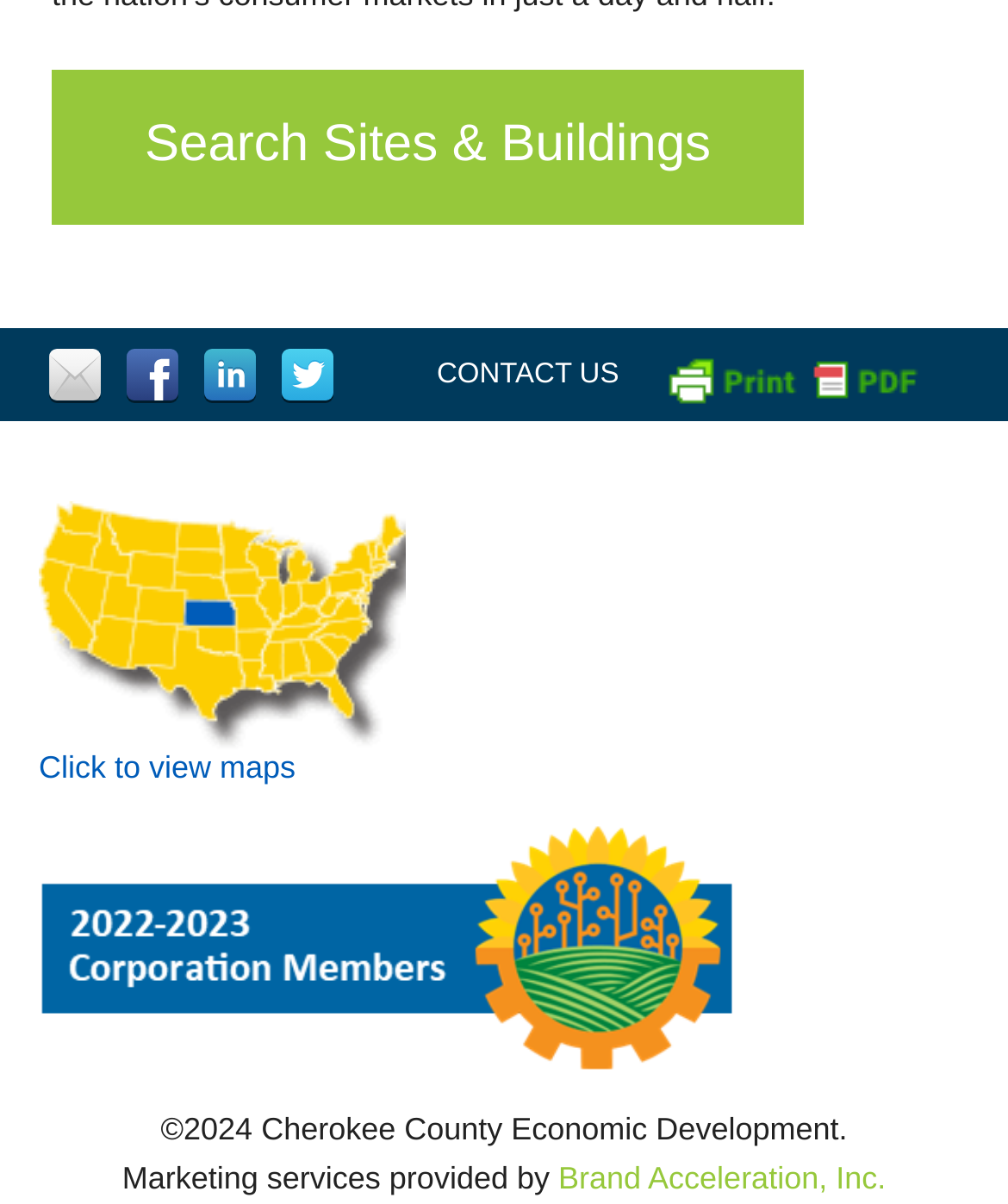Find the bounding box coordinates of the element I should click to carry out the following instruction: "Click to view maps".

[0.038, 0.415, 0.962, 0.649]